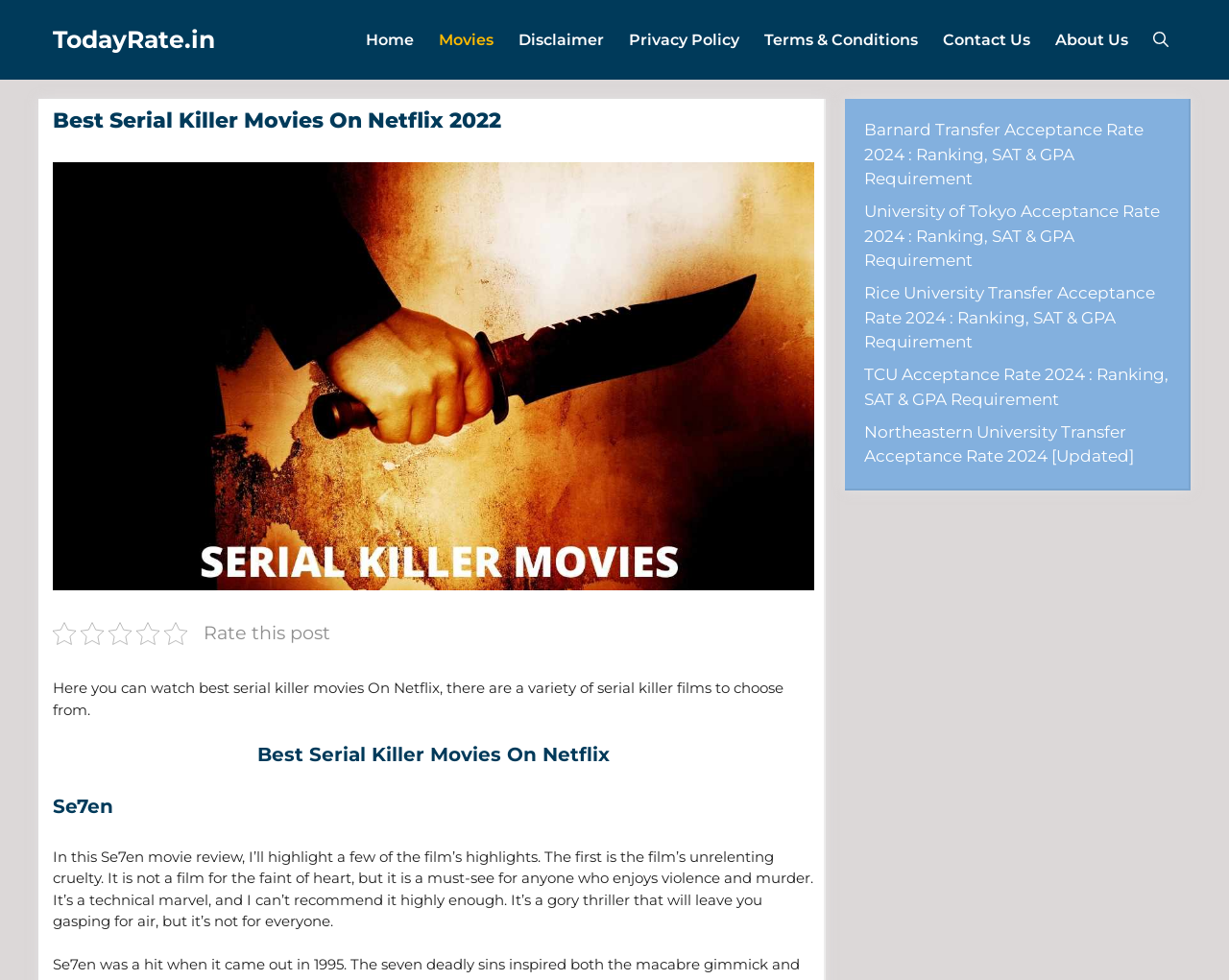Please indicate the bounding box coordinates of the element's region to be clicked to achieve the instruction: "search for something". Provide the coordinates as four float numbers between 0 and 1, i.e., [left, top, right, bottom].

[0.928, 0.0, 0.961, 0.081]